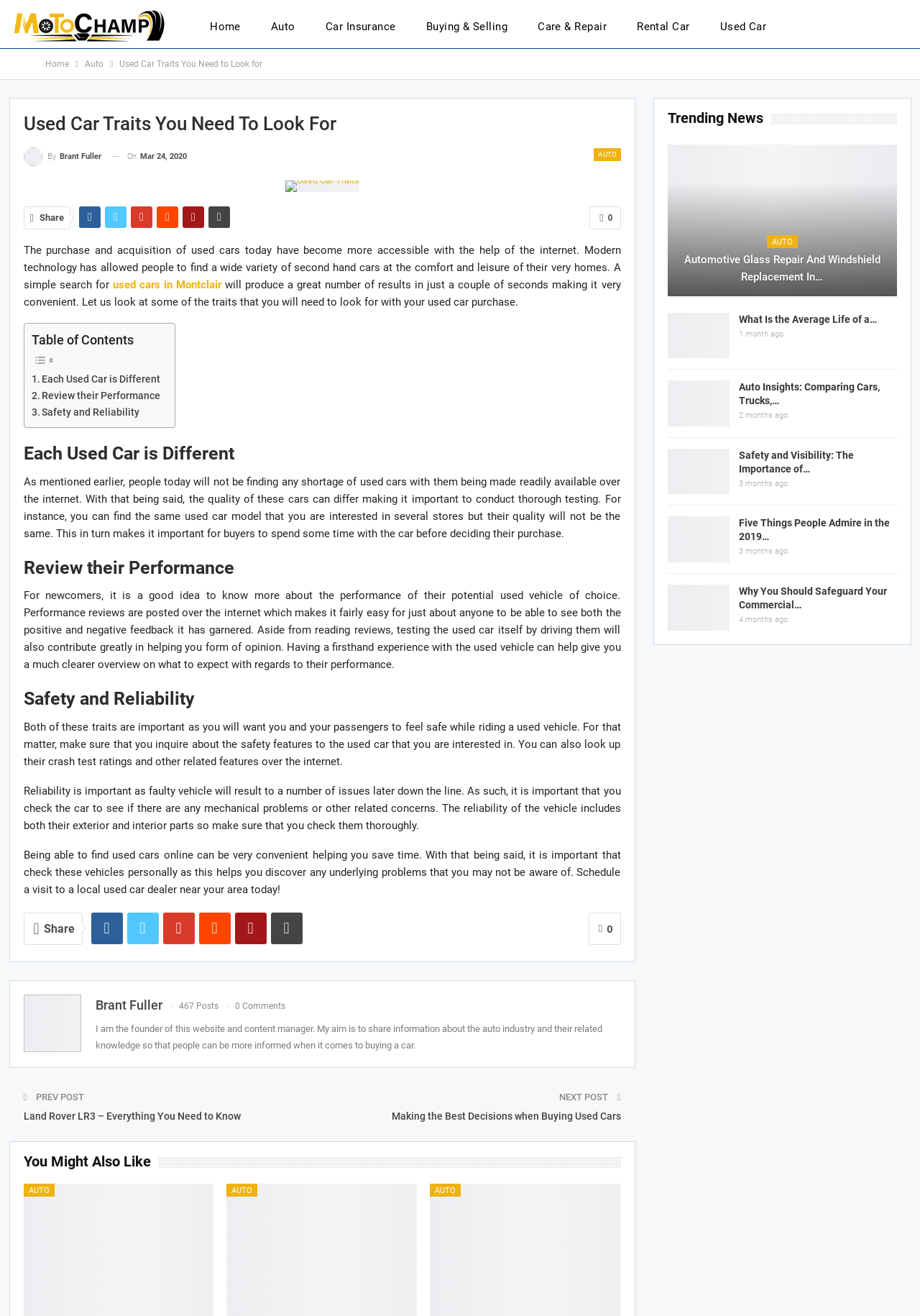What is the topic of the article?
Please provide an in-depth and detailed response to the question.

The topic of the article can be determined by looking at the heading 'Used Car Traits You Need To Look For' which is the main title of the article.